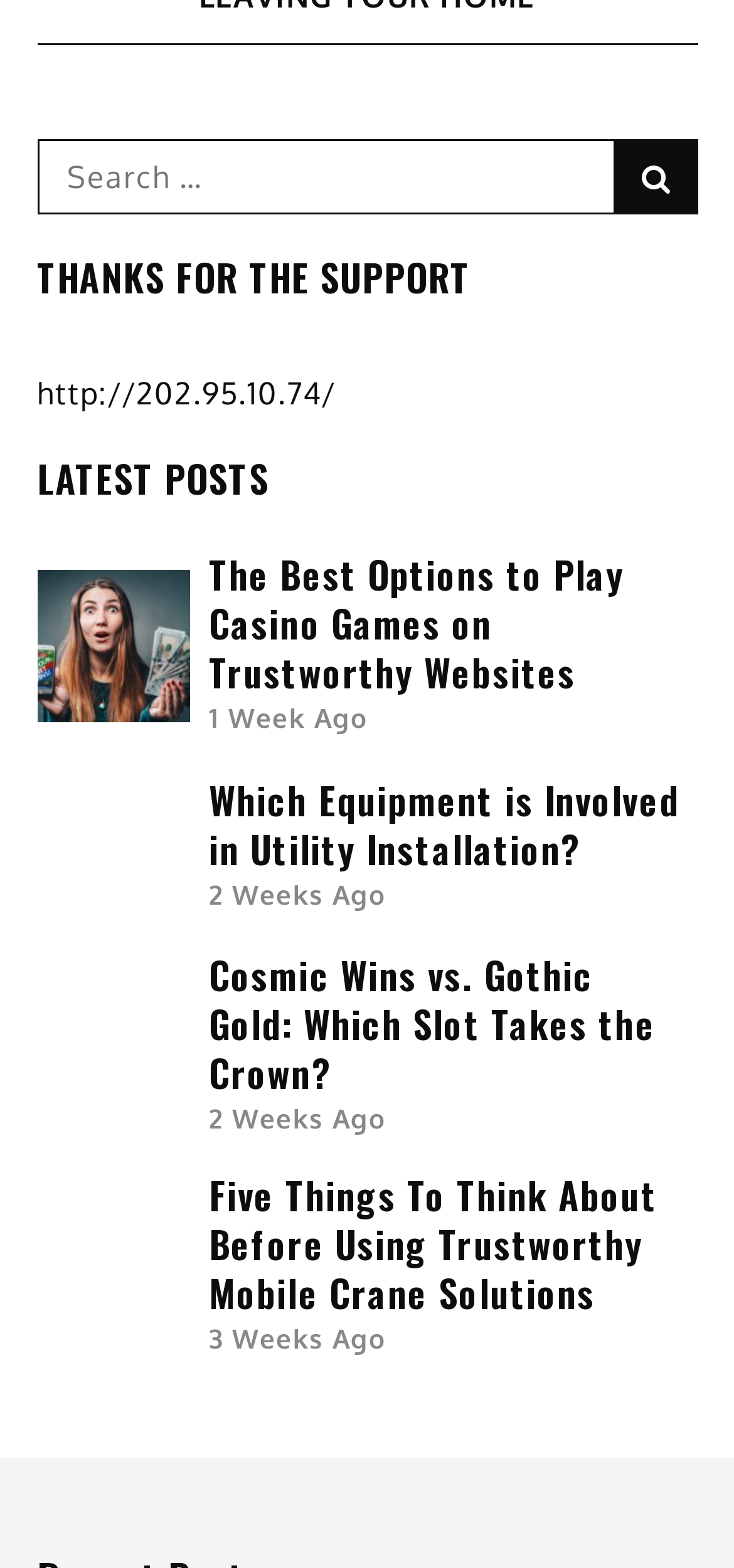Please specify the bounding box coordinates of the area that should be clicked to accomplish the following instruction: "Read the article 'Which Equipment is Involved in Utility Installation?'". The coordinates should consist of four float numbers between 0 and 1, i.e., [left, top, right, bottom].

[0.05, 0.526, 0.258, 0.55]